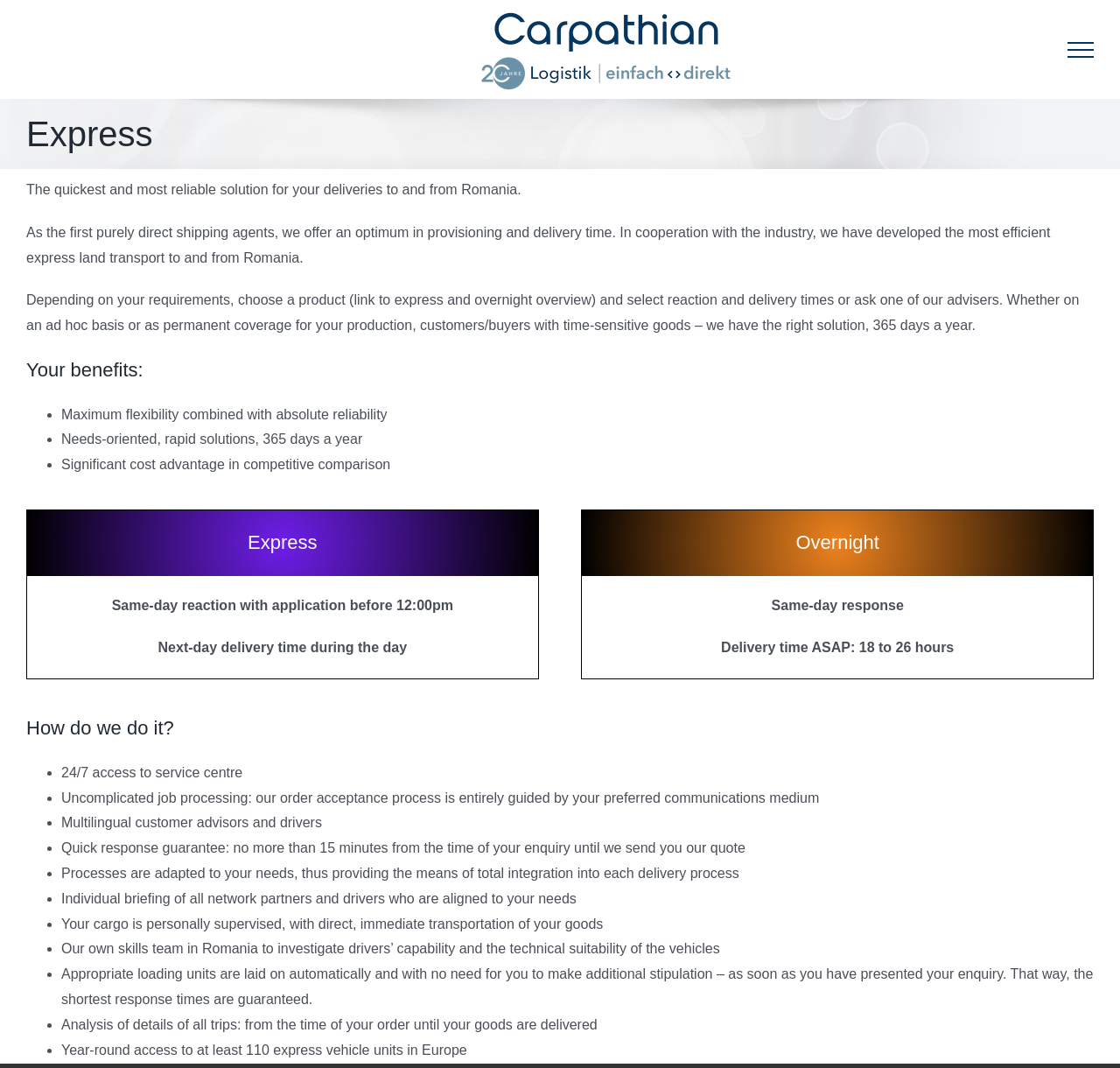Given the content of the image, can you provide a detailed answer to the question?
What is the company's main focus?

Based on the webpage's content, it is clear that the company specializes in providing delivery services to and from Romania. The heading 'Express - Spedition und Logistik für Rumänien' and the text 'The quickest and most reliable solution for your deliveries to and from Romania' suggest that the company's main focus is on providing efficient and reliable delivery services to and from Romania.